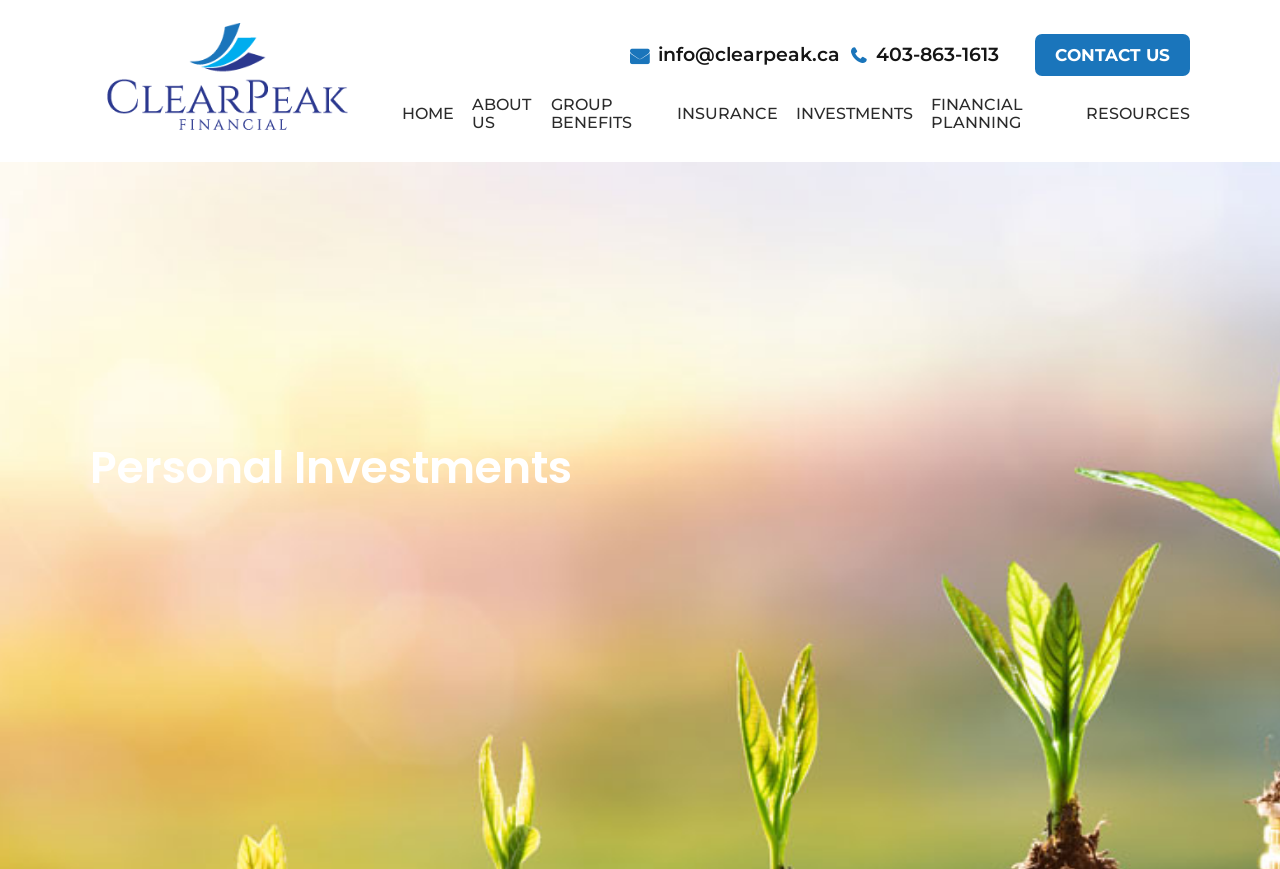Examine the screenshot and answer the question in as much detail as possible: What is the purpose of the textbox at the top?

The textbox at the top of the webpage has a placeholder text 'Search' and a hint 'Hit enter to search or ESC to close', indicating that it is used for searching purposes within the website.